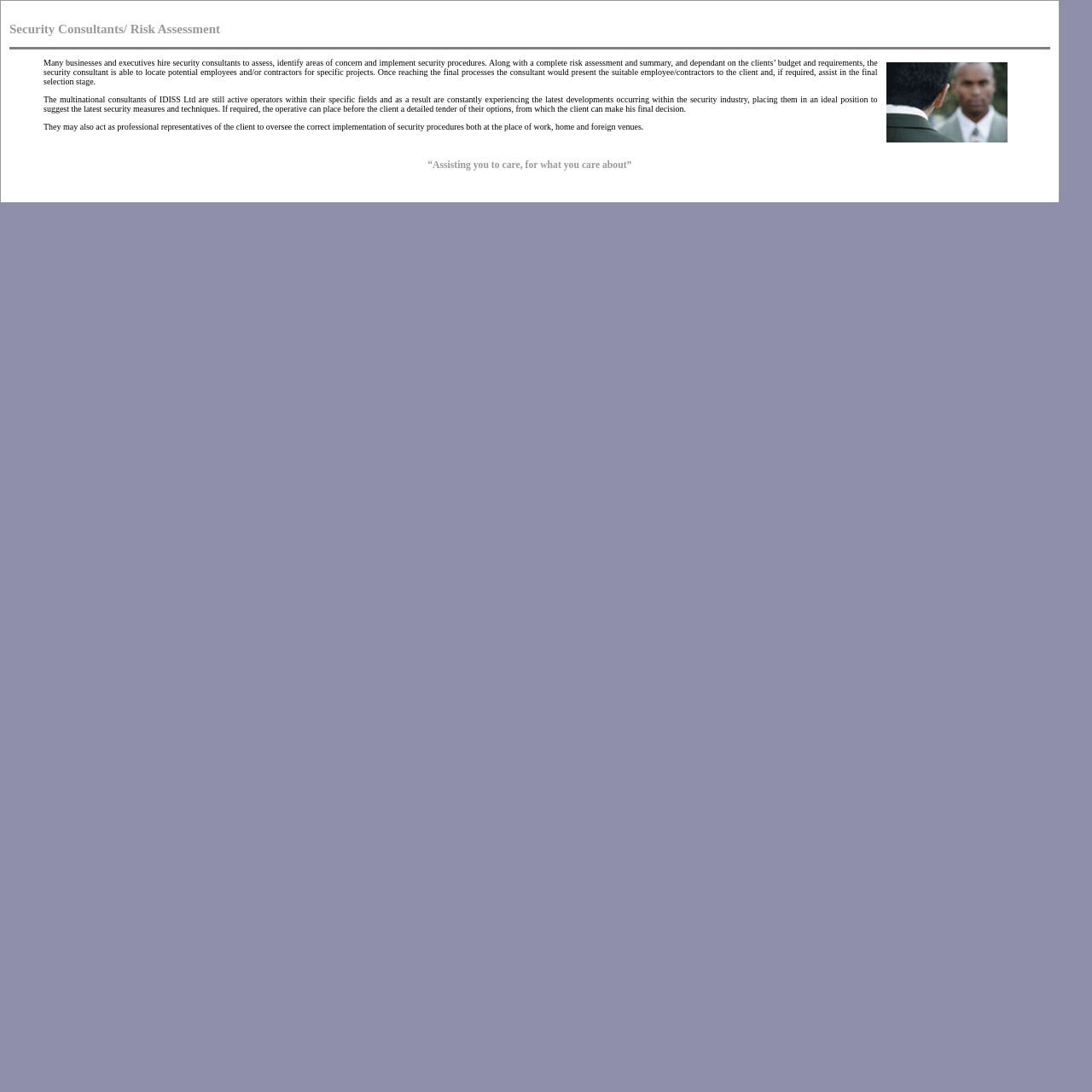What is the benefit of hiring security consultants?
We need a detailed and meticulous answer to the question.

The webpage states that the multinational consultants of IDISS Ltd are still active operators within their specific fields and are constantly experiencing the latest developments occurring within the security industry, placing them in an ideal position to suggest the latest security measures and techniques.